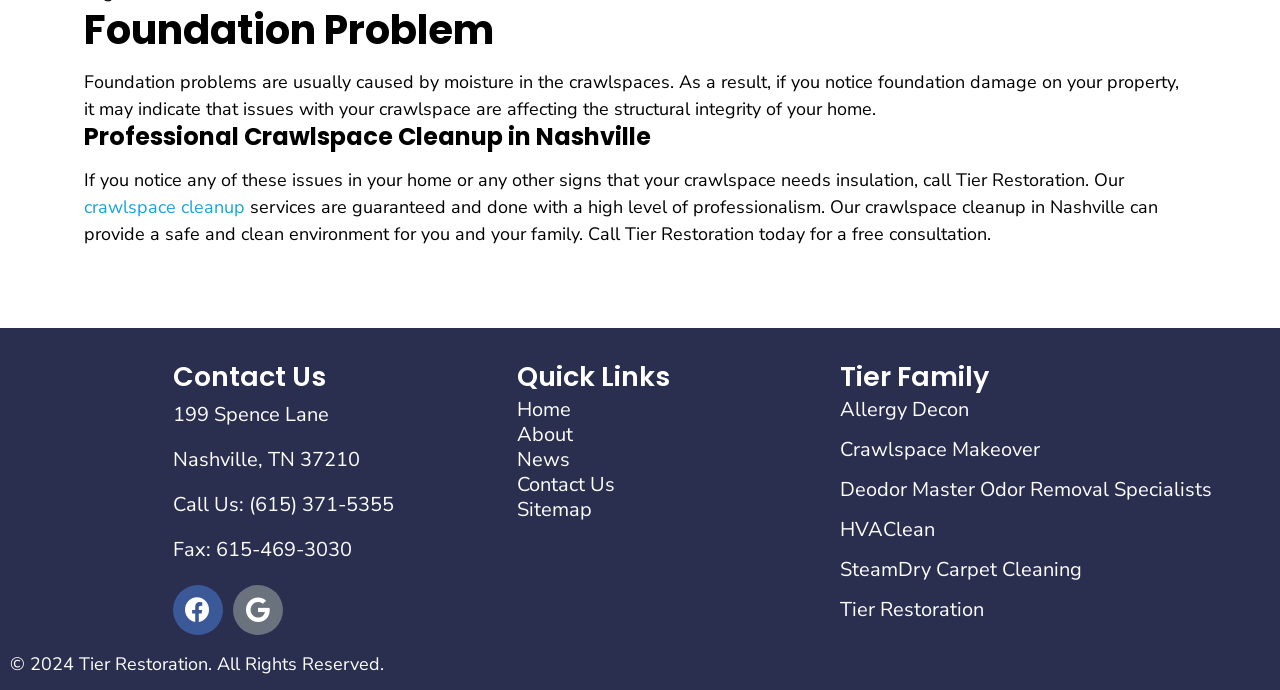What is the main issue discussed on this webpage?
Look at the webpage screenshot and answer the question with a detailed explanation.

The webpage discusses foundation problems, which are caused by moisture in crawlspaces, and how Tier Restoration can provide professional crawlspace cleanup services in Nashville to address these issues.